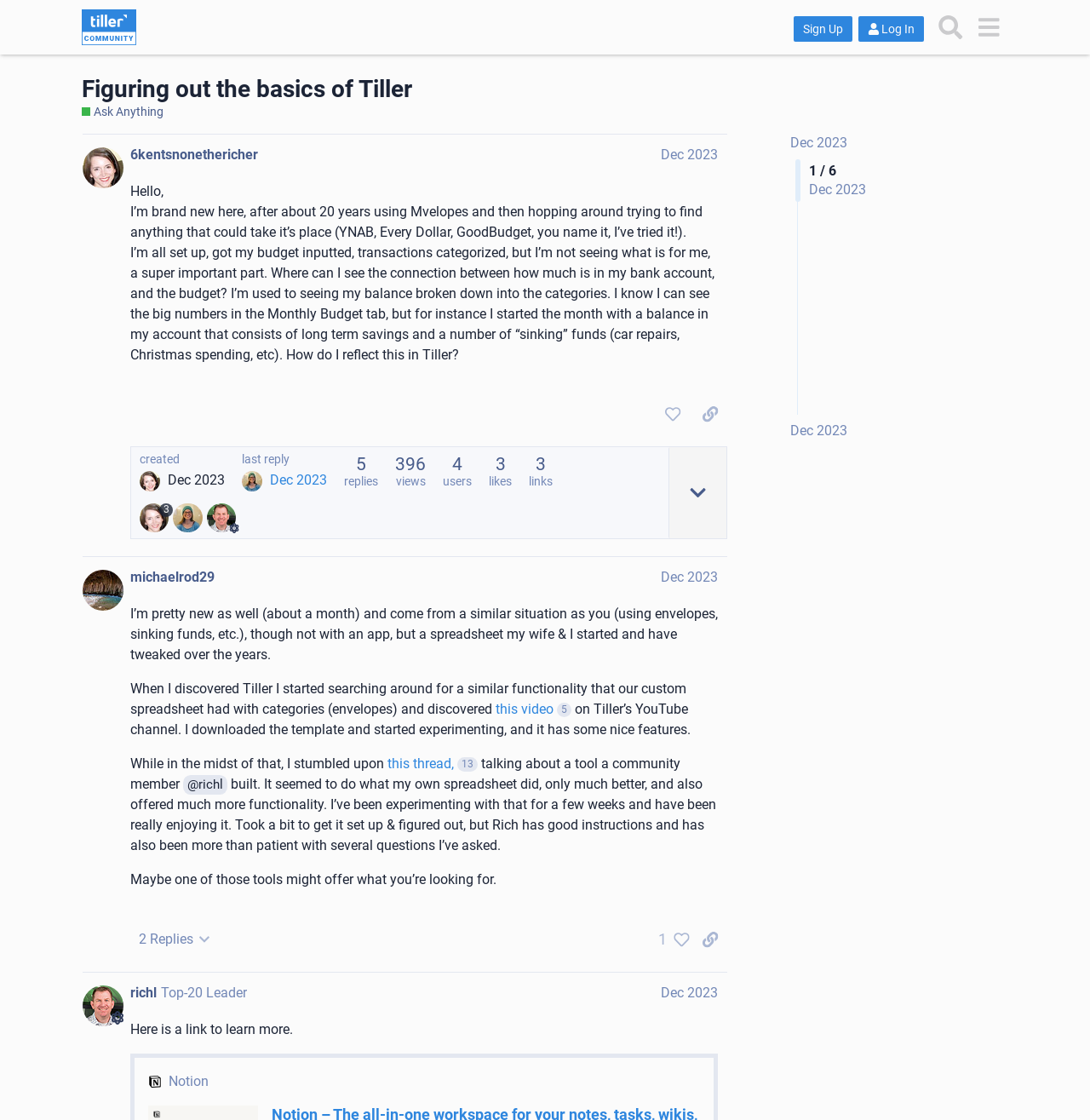Pinpoint the bounding box coordinates of the clickable element to carry out the following instruction: "Click on the 'like this post' button."

[0.602, 0.357, 0.632, 0.383]